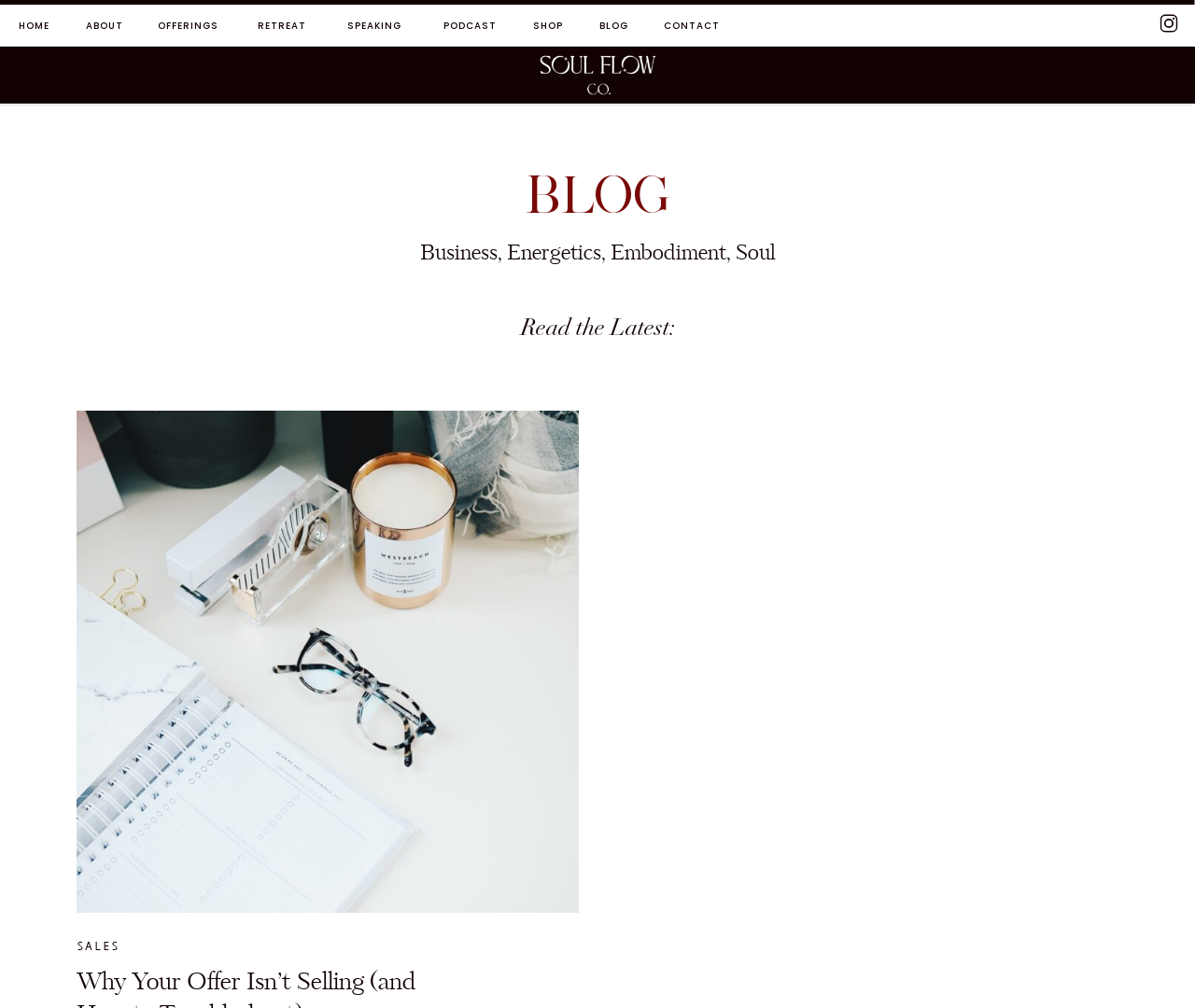Pinpoint the bounding box coordinates of the area that must be clicked to complete this instruction: "read about speaking".

[0.286, 0.018, 0.341, 0.034]